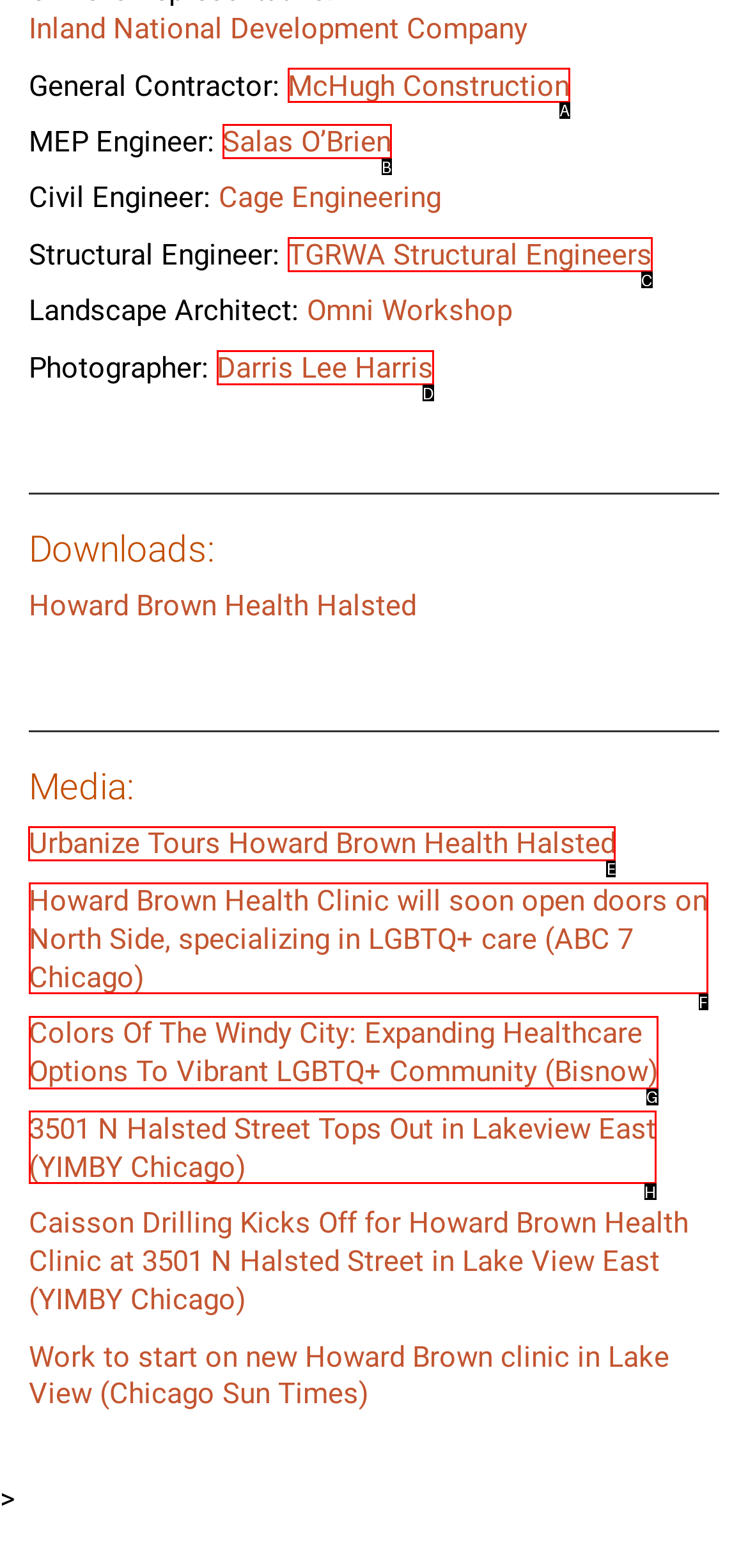Select the appropriate HTML element to click on to finish the task: Explore Urbanize Tours Howard Brown Health Halsted.
Answer with the letter corresponding to the selected option.

E